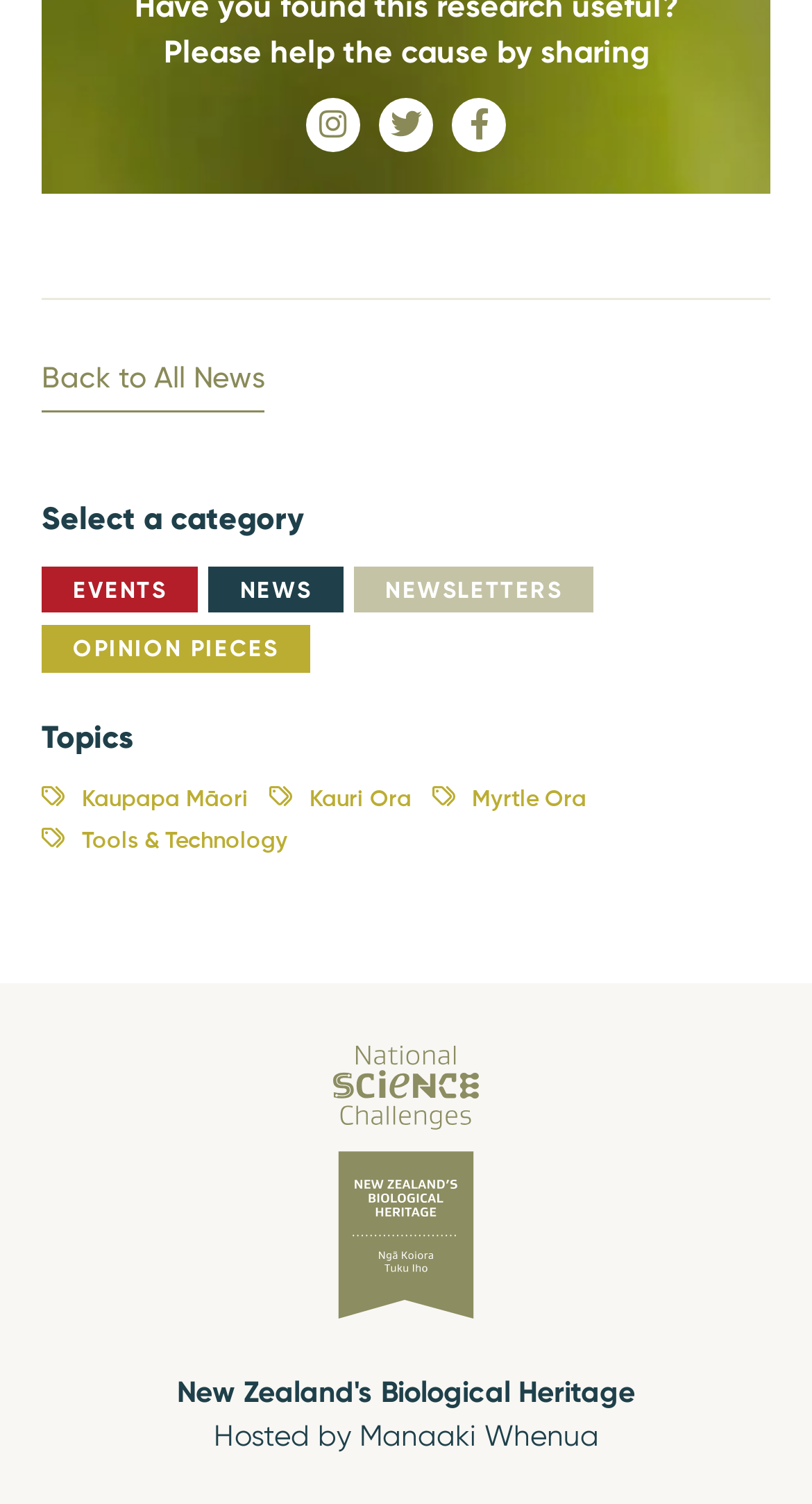Please provide a brief answer to the question using only one word or phrase: 
What is the name of the image below 'Tools & Technology'?

National Science Challenges - New Zealand's Biological Heritage